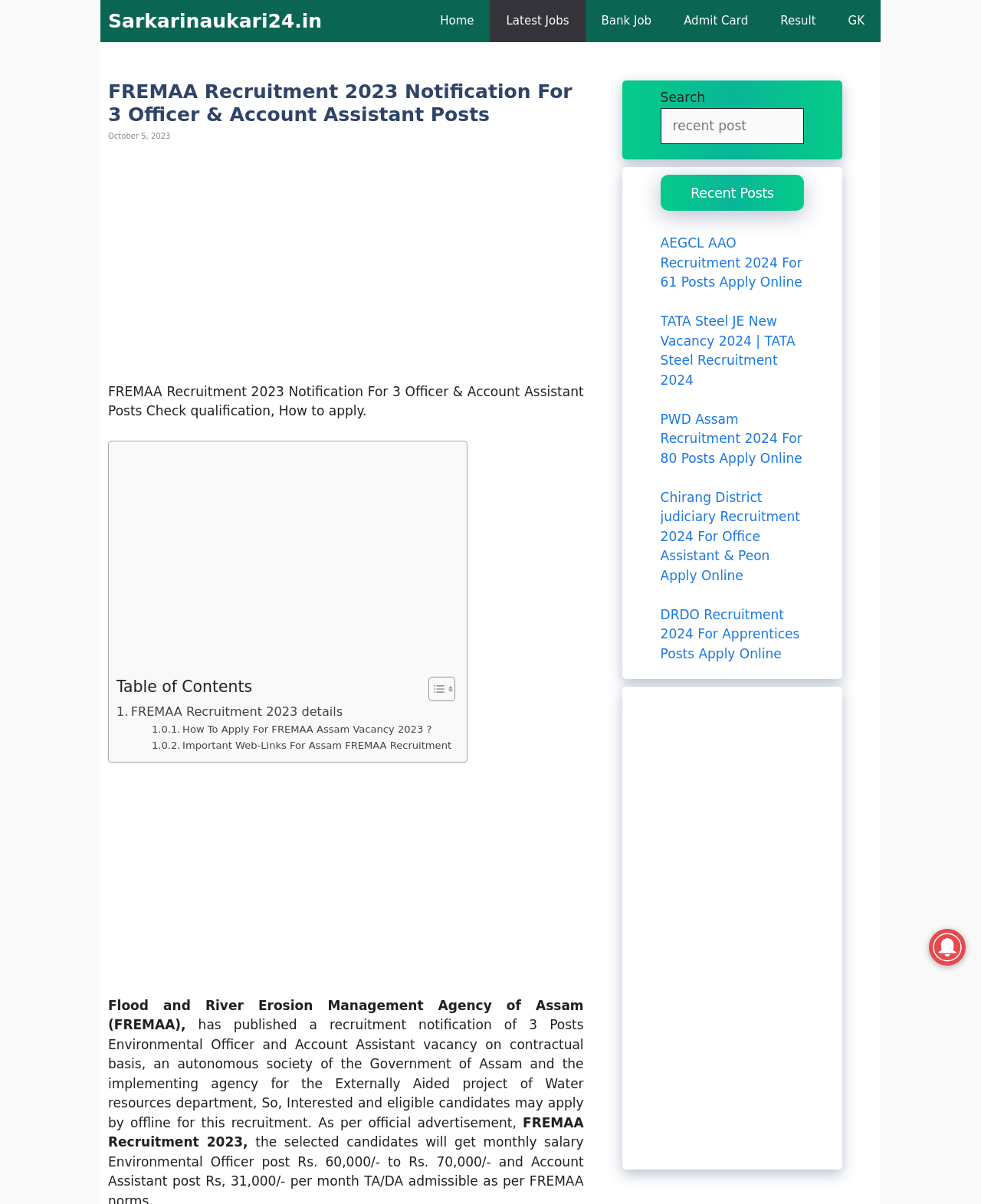Please pinpoint the bounding box coordinates for the region I should click to adhere to this instruction: "Search for a keyword".

[0.673, 0.089, 0.82, 0.12]